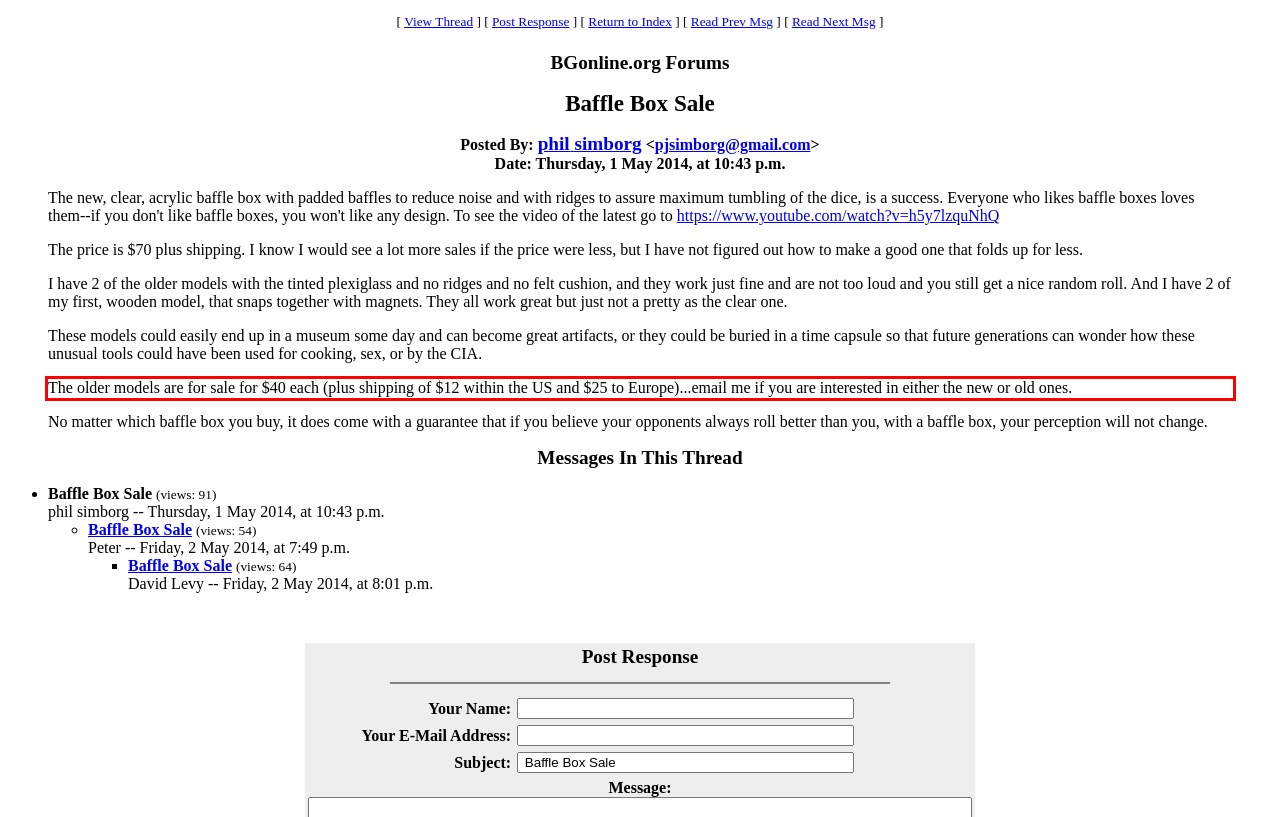You have a screenshot of a webpage with a red bounding box. Identify and extract the text content located inside the red bounding box.

The older models are for sale for $40 each (plus shipping of $12 within the US and $25 to Europe)...email me if you are interested in either the new or old ones.